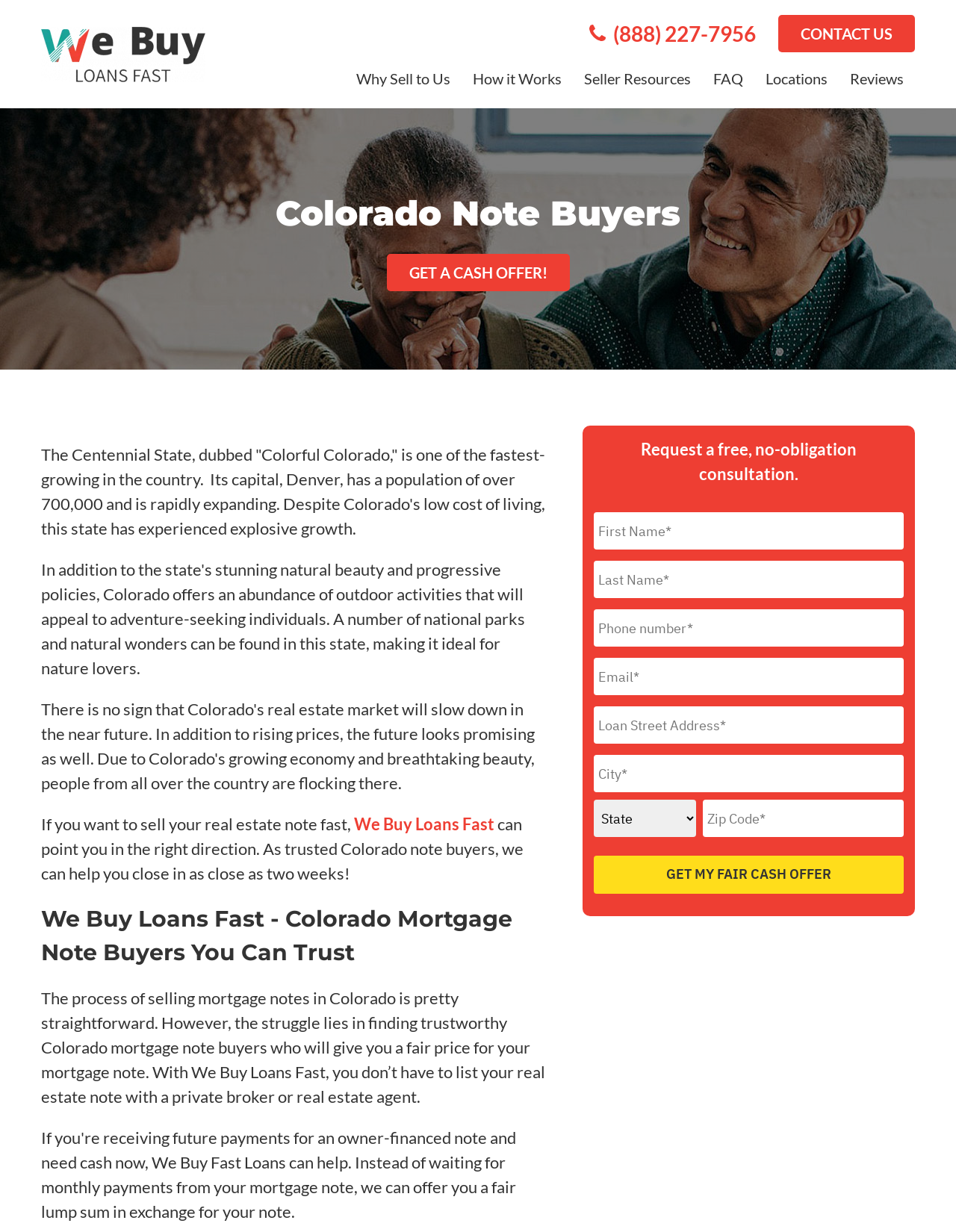Please determine the bounding box coordinates for the element that should be clicked to follow these instructions: "Get a cash offer".

[0.404, 0.206, 0.596, 0.236]